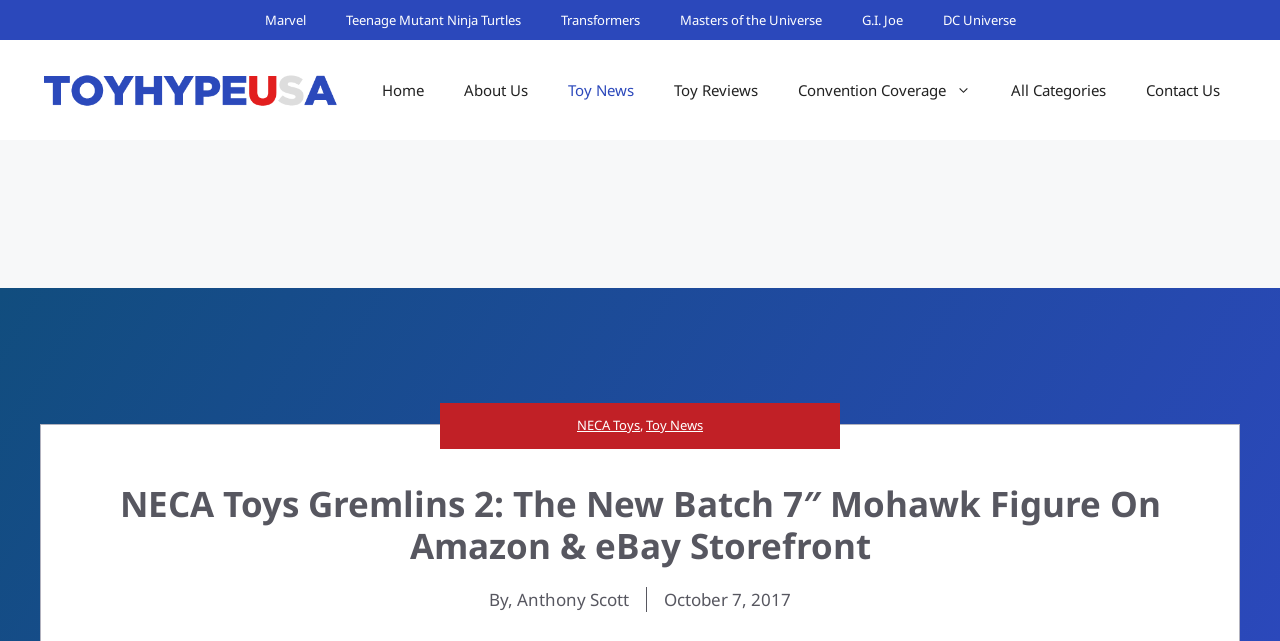Who is the author of the article?
Based on the screenshot, provide a one-word or short-phrase response.

Anthony Scott